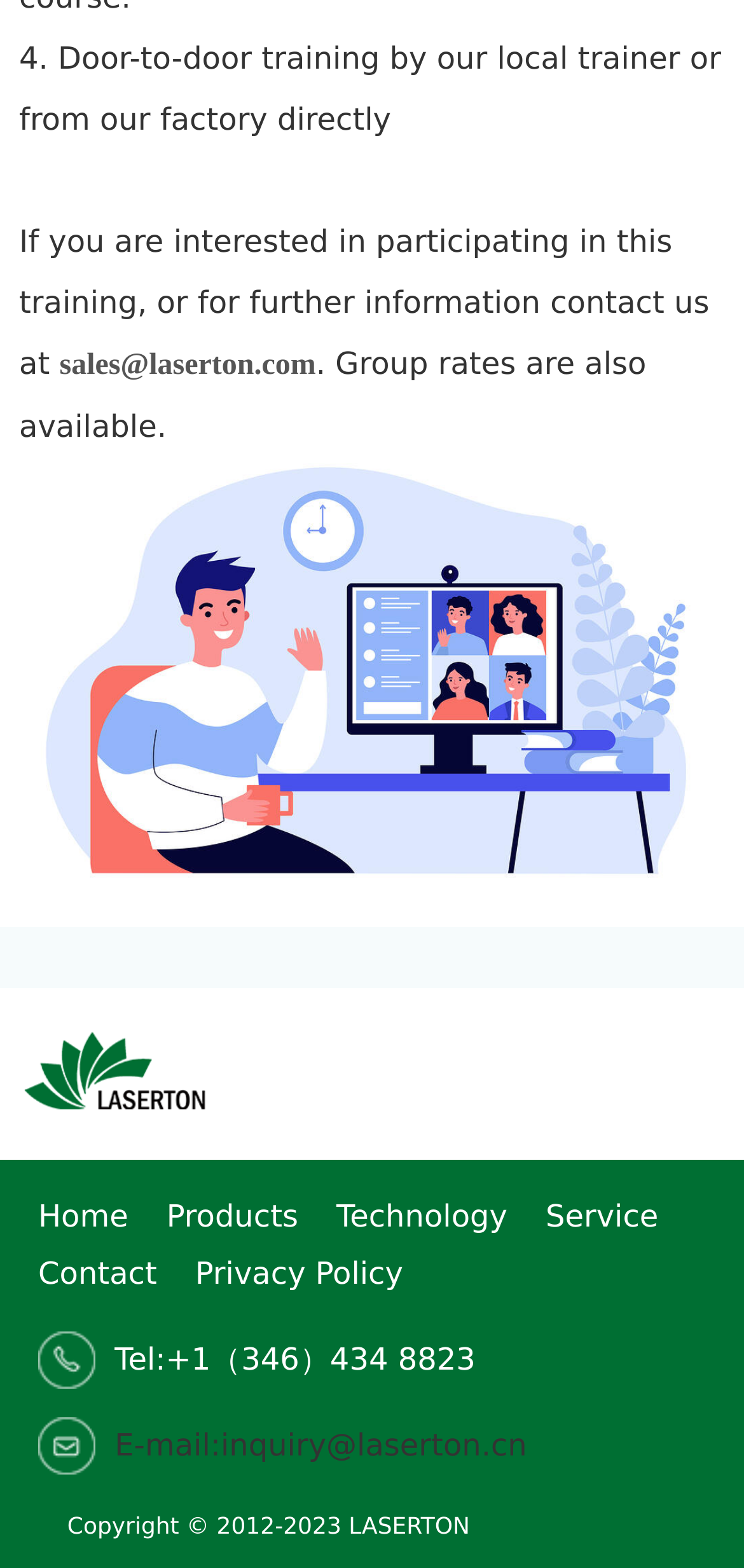Determine the bounding box coordinates for the UI element matching this description: "Service".

[0.733, 0.764, 0.885, 0.787]